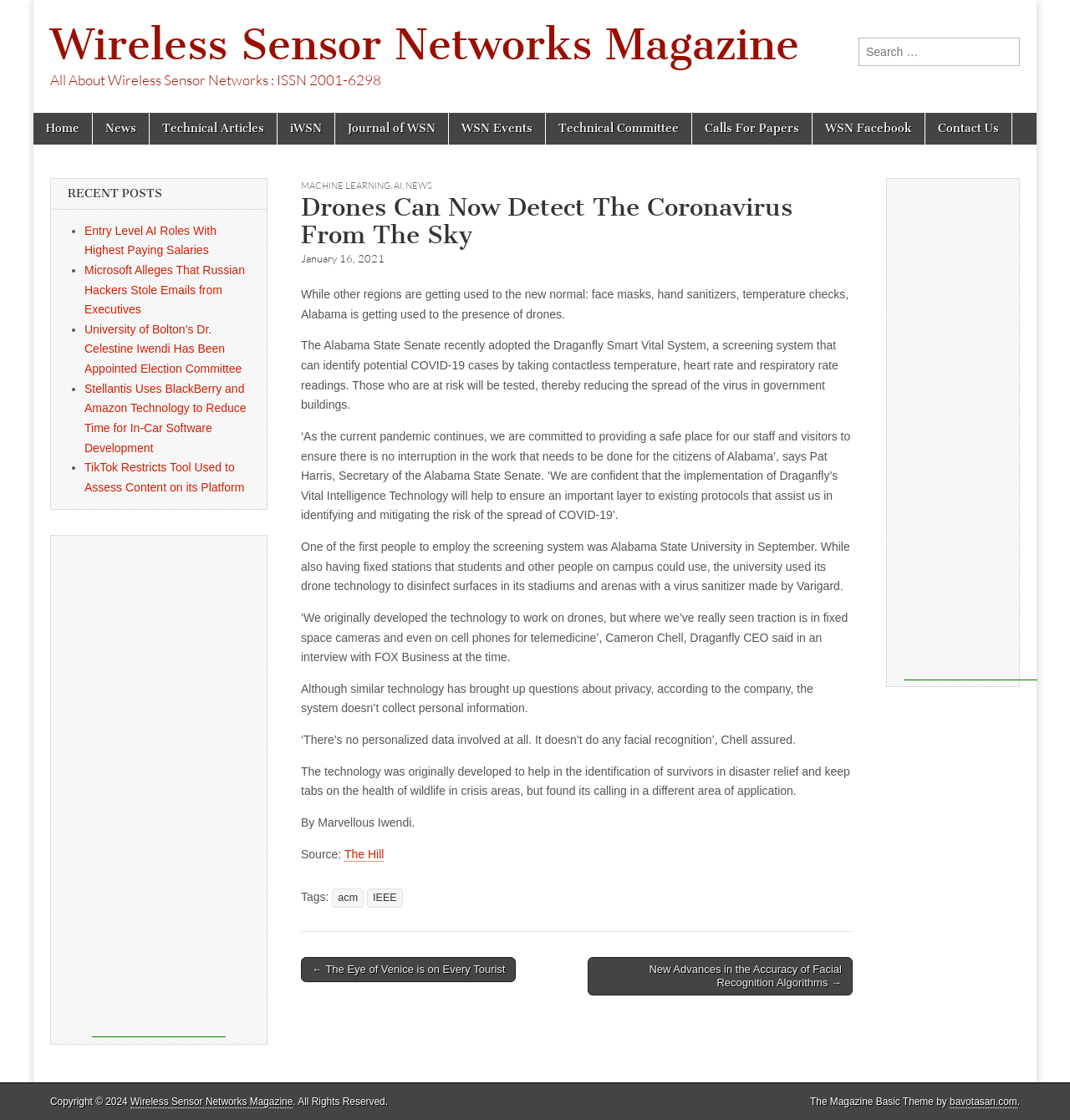Find the bounding box coordinates of the element you need to click on to perform this action: 'View recent posts'. The coordinates should be represented by four float values between 0 and 1, in the format [left, top, right, bottom].

[0.048, 0.16, 0.249, 0.187]